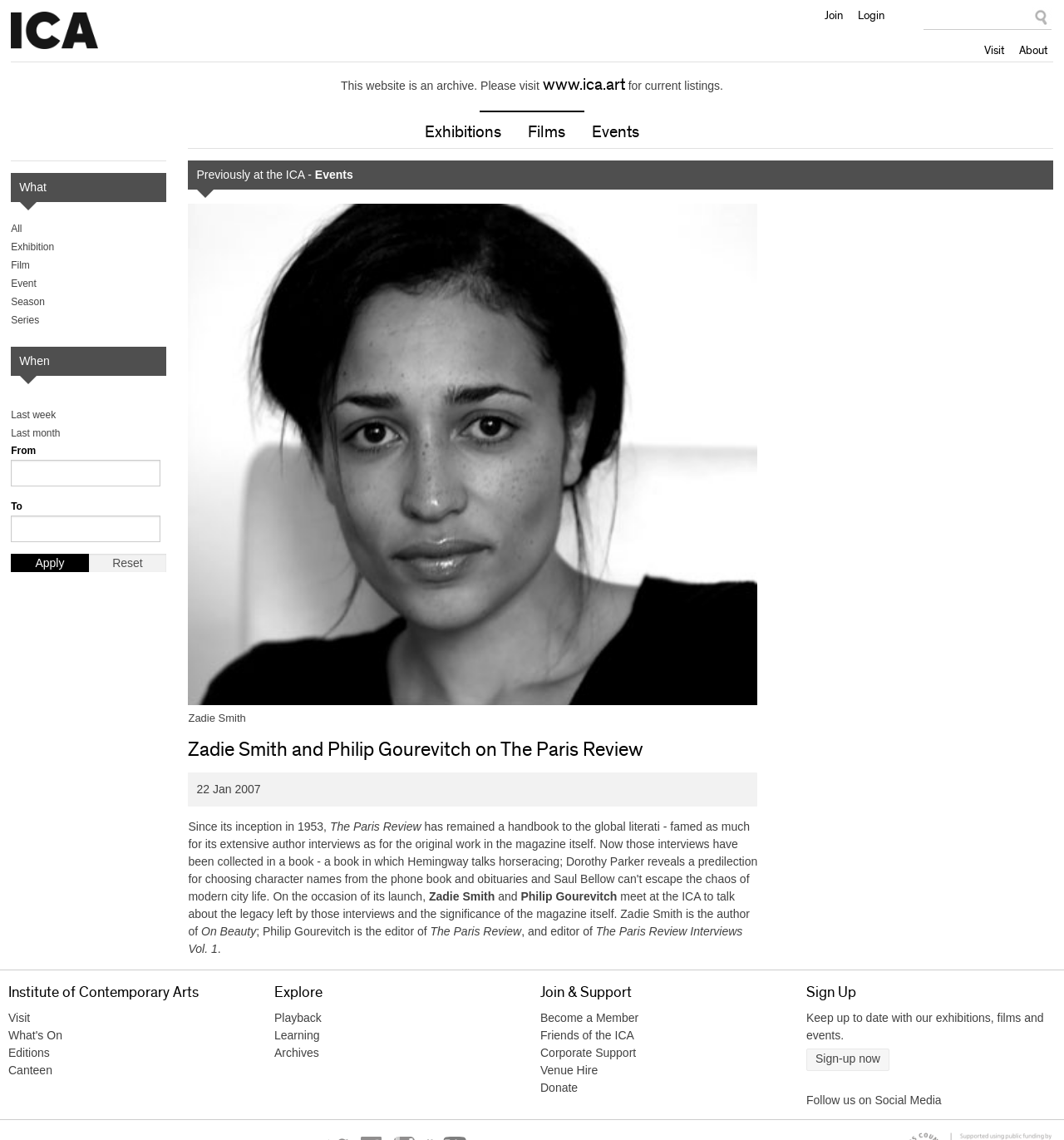What is the date of the event where Zadie Smith and Philip Gourevitch met at the ICA?
Look at the image and construct a detailed response to the question.

I found the answer by looking at the text content of the webpage, specifically the section that provides details about the event. It mentions the date as 22 Jan 2007.